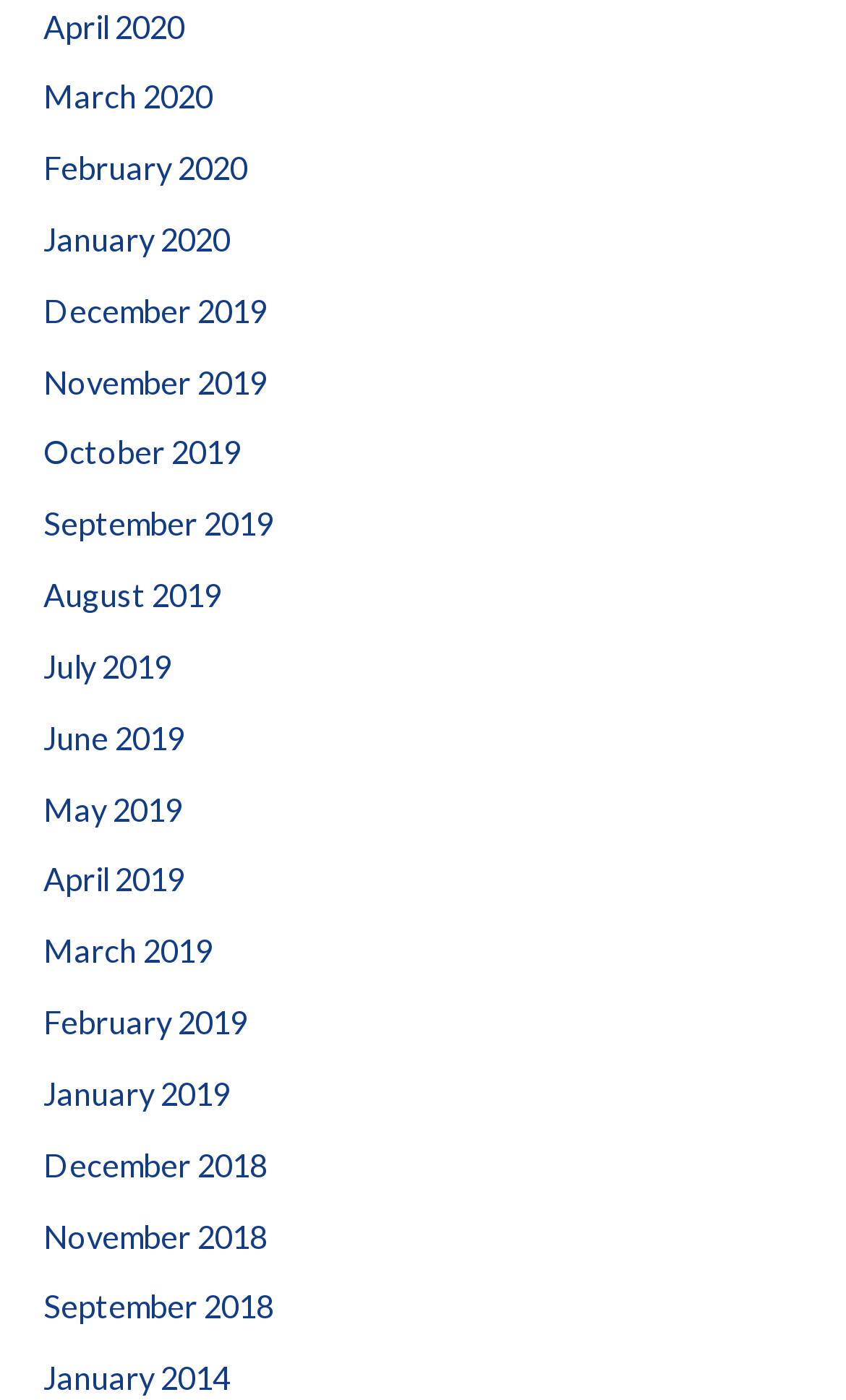Determine the bounding box coordinates of the clickable region to carry out the instruction: "view January 2014".

[0.051, 0.971, 0.272, 0.998]